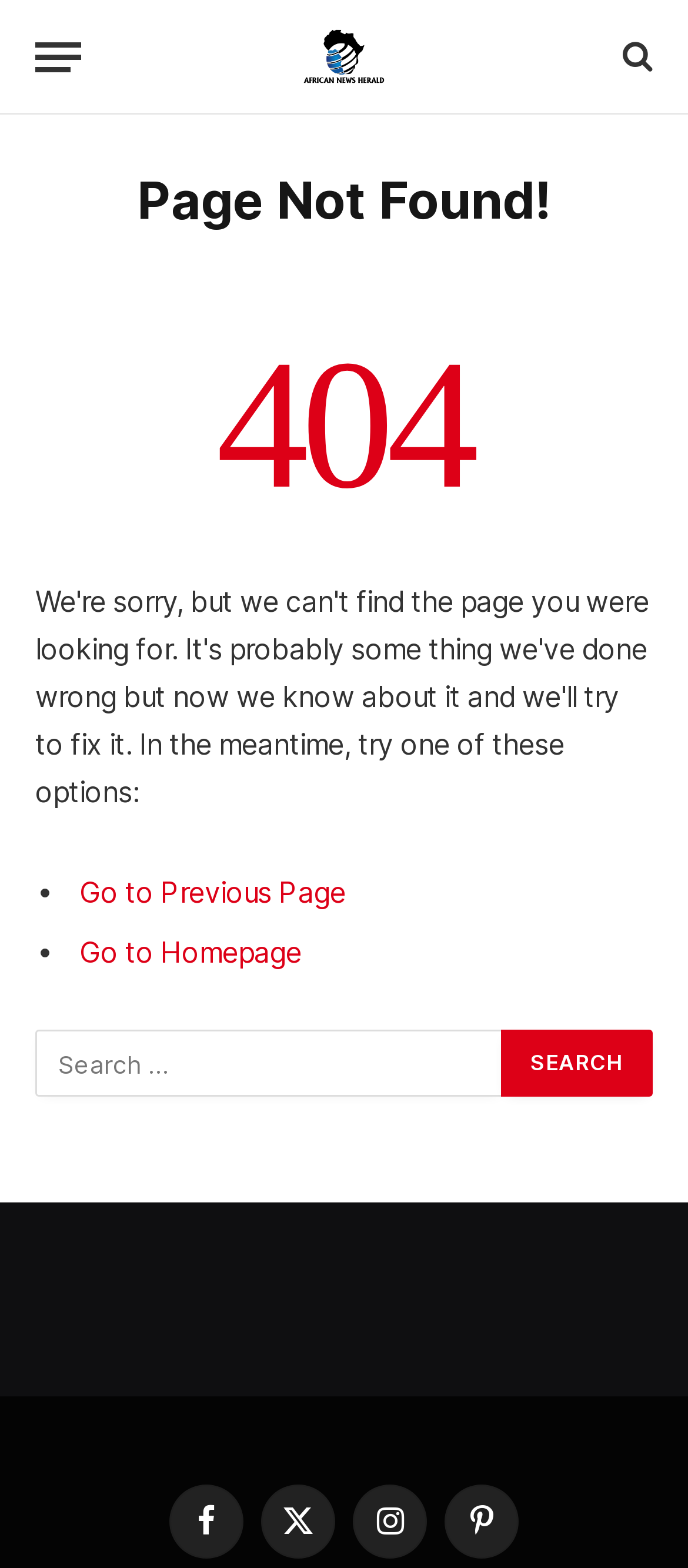Locate the bounding box coordinates of the area to click to fulfill this instruction: "Click the search button". The bounding box should be presented as four float numbers between 0 and 1, in the order [left, top, right, bottom].

[0.728, 0.657, 0.949, 0.7]